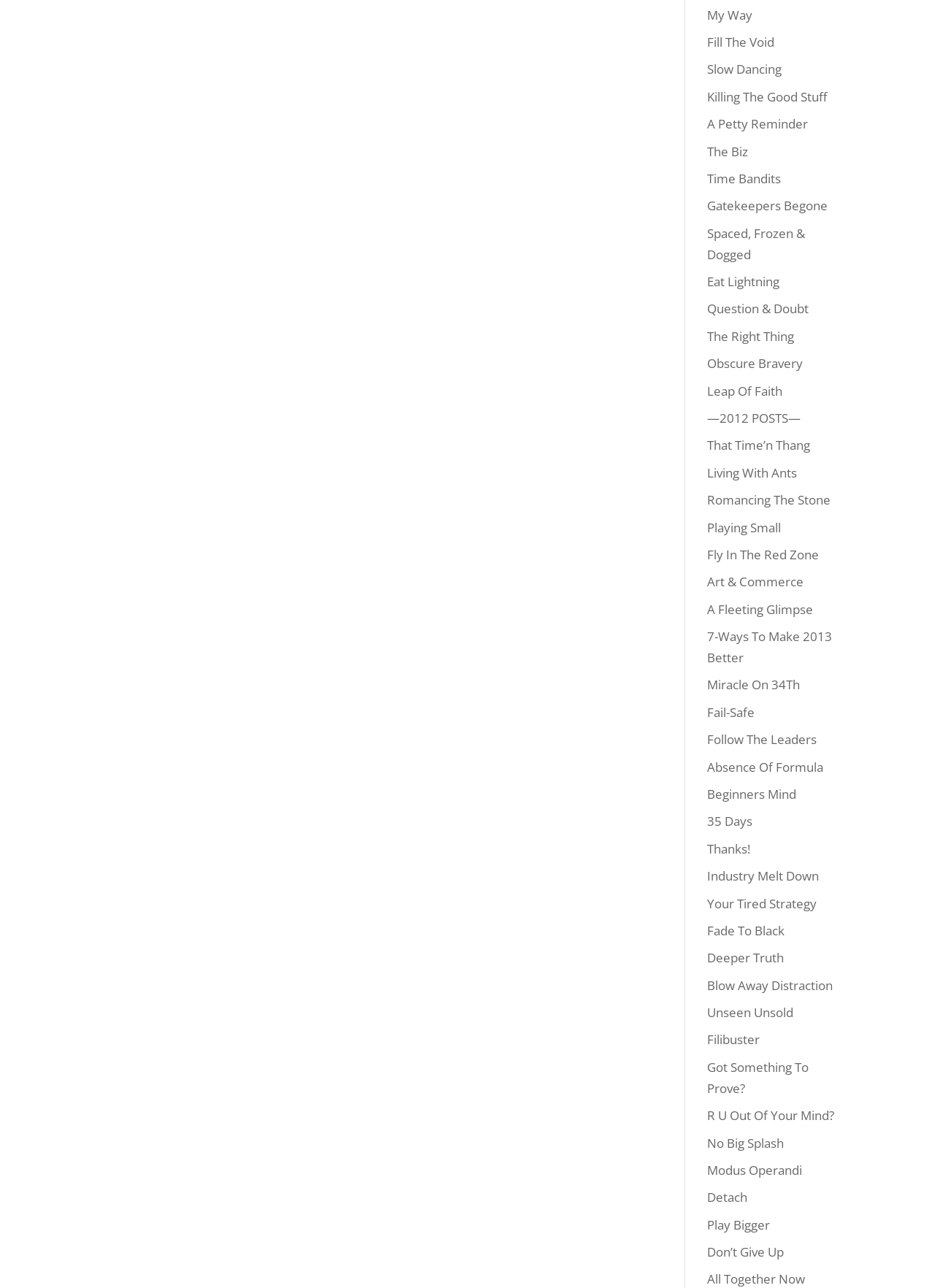Could you provide the bounding box coordinates for the portion of the screen to click to complete this instruction: "Explore 'Leap Of Faith'"?

[0.756, 0.297, 0.837, 0.31]